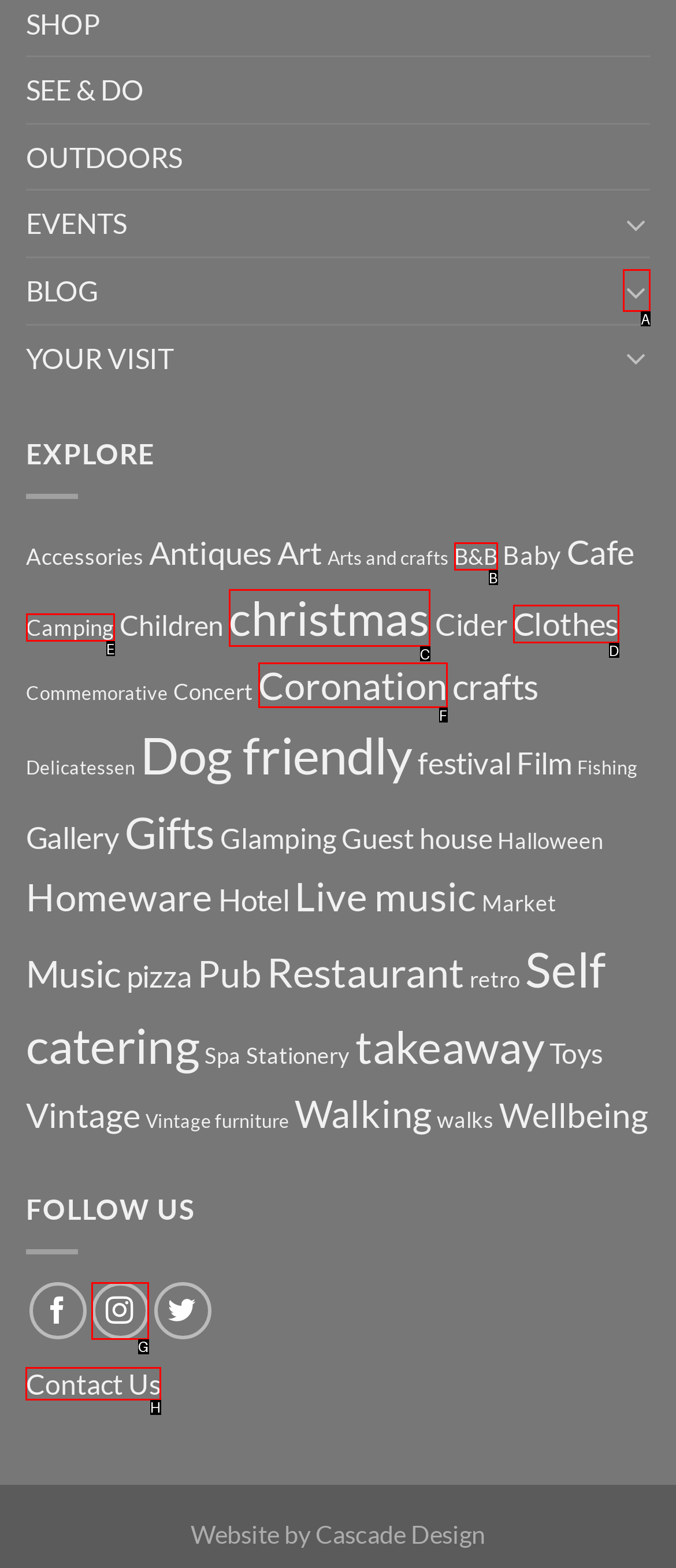Indicate which UI element needs to be clicked to fulfill the task: Contact Us
Answer with the letter of the chosen option from the available choices directly.

H